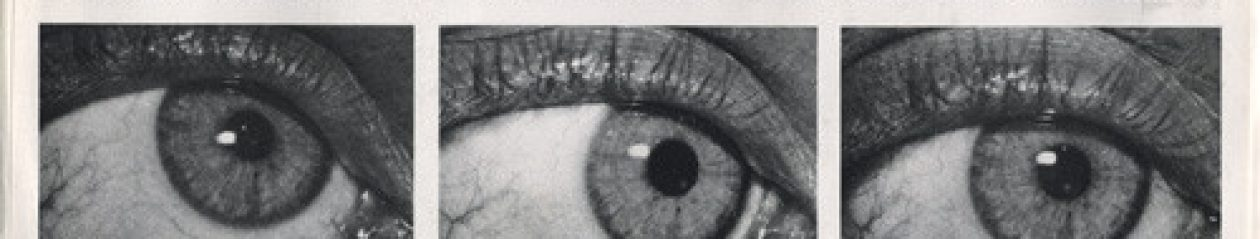Carefully examine the image and provide an in-depth answer to the question: Is the webpage dedicated to human anatomy?

Although the image showcases the complexity and beauty of human anatomy, the caption mentions that the webpage is dedicated to the 'Cheifs', which implies a different main topic or subject.